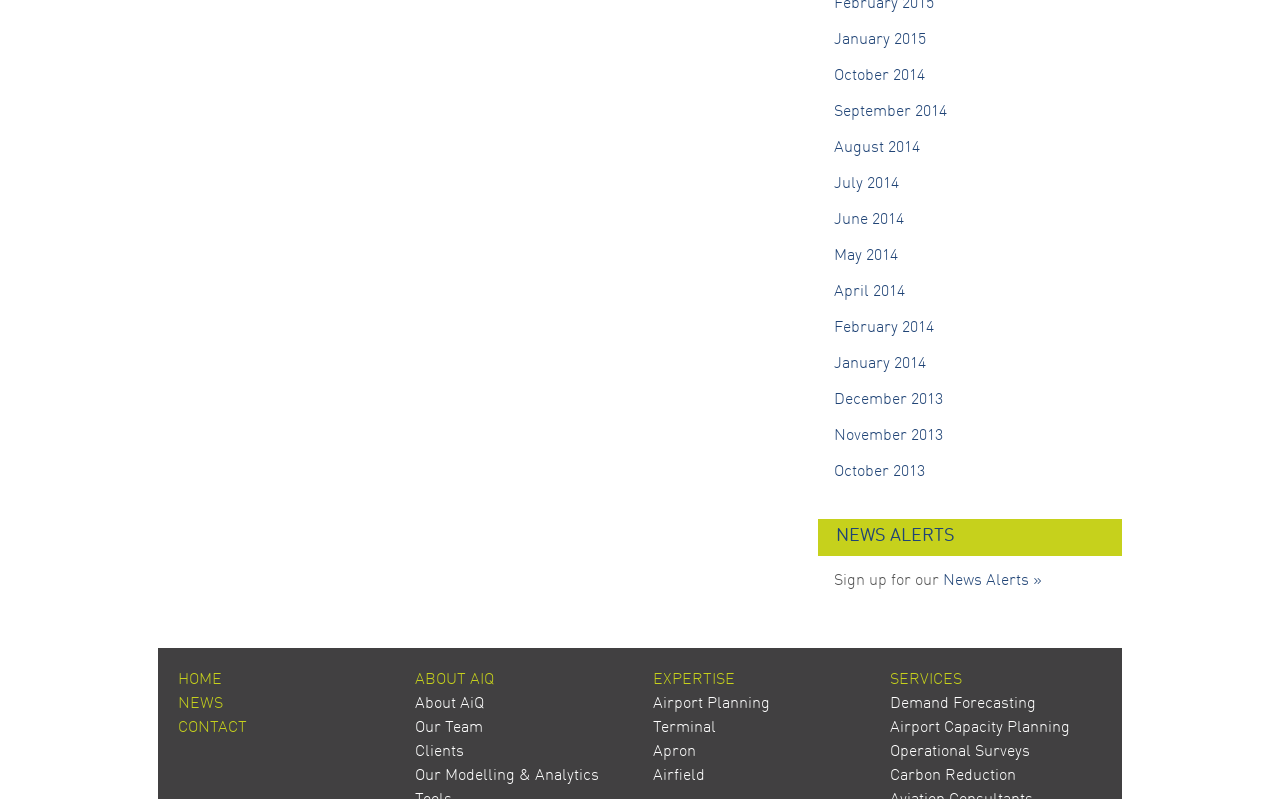Please answer the following question using a single word or phrase: 
How can users stay updated with AiQ's news?

Sign up for News Alerts